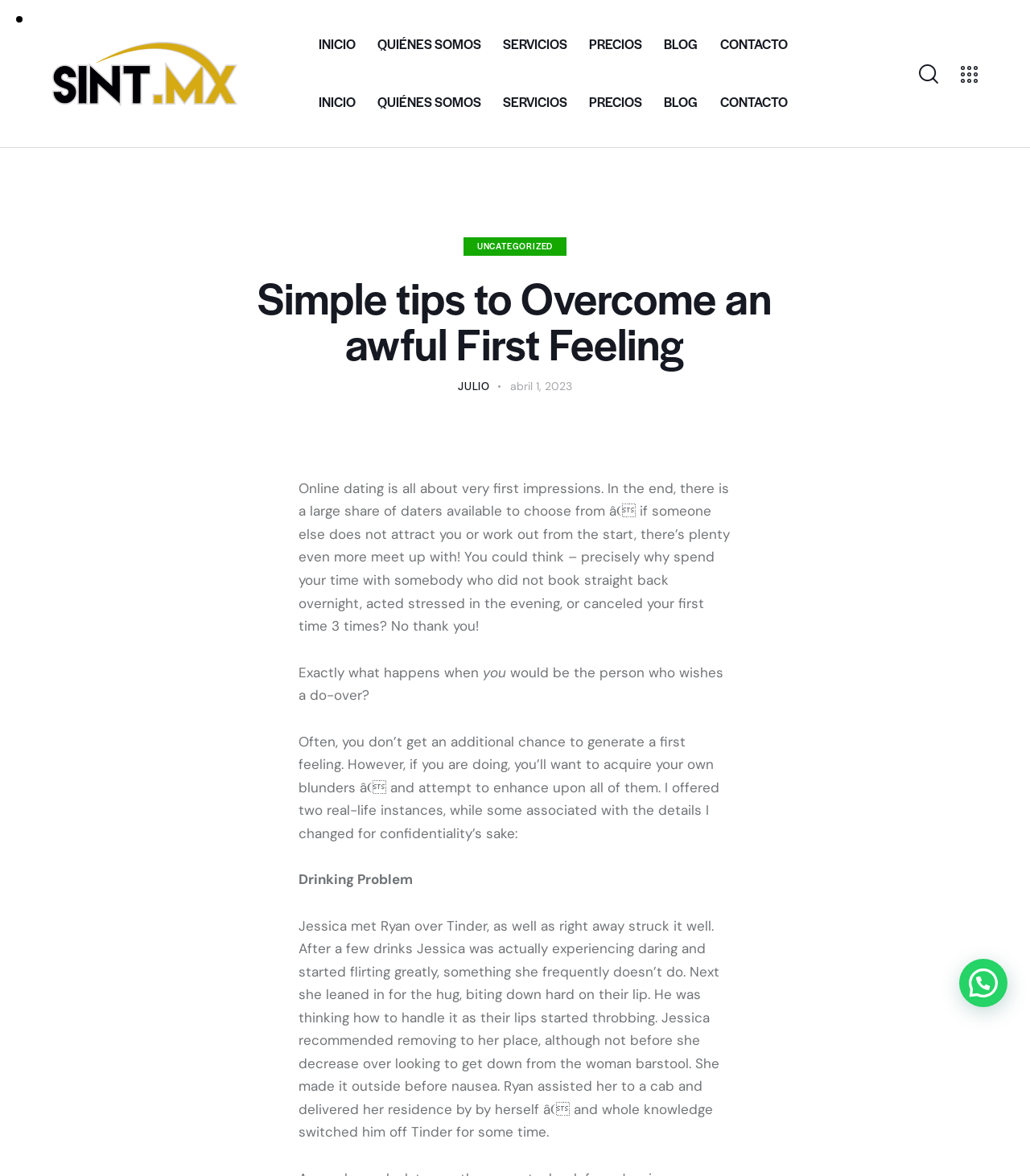Pinpoint the bounding box coordinates for the area that should be clicked to perform the following instruction: "Click the 'INICIO' link".

[0.299, 0.02, 0.356, 0.057]